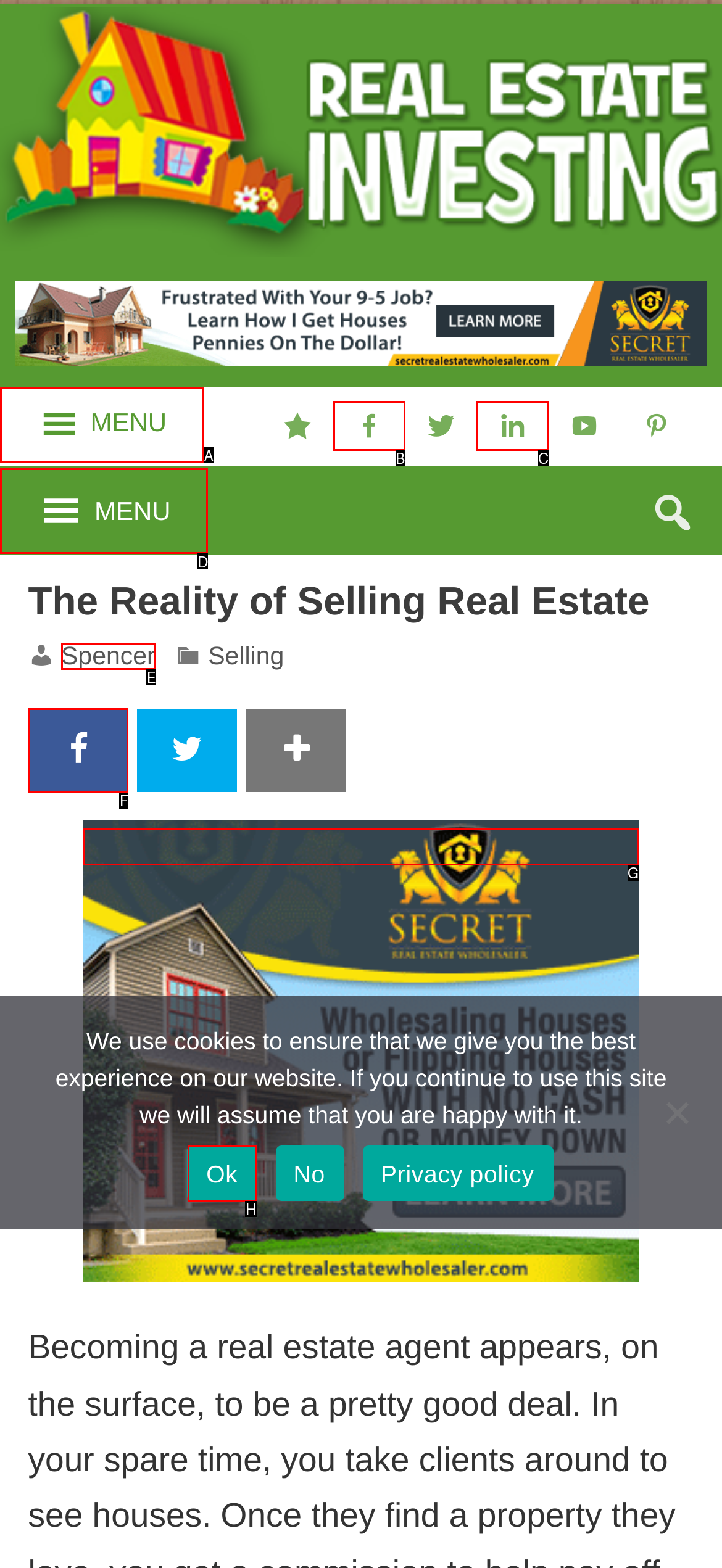Select the appropriate letter to fulfill the given instruction: Click the Spencer link
Provide the letter of the correct option directly.

E